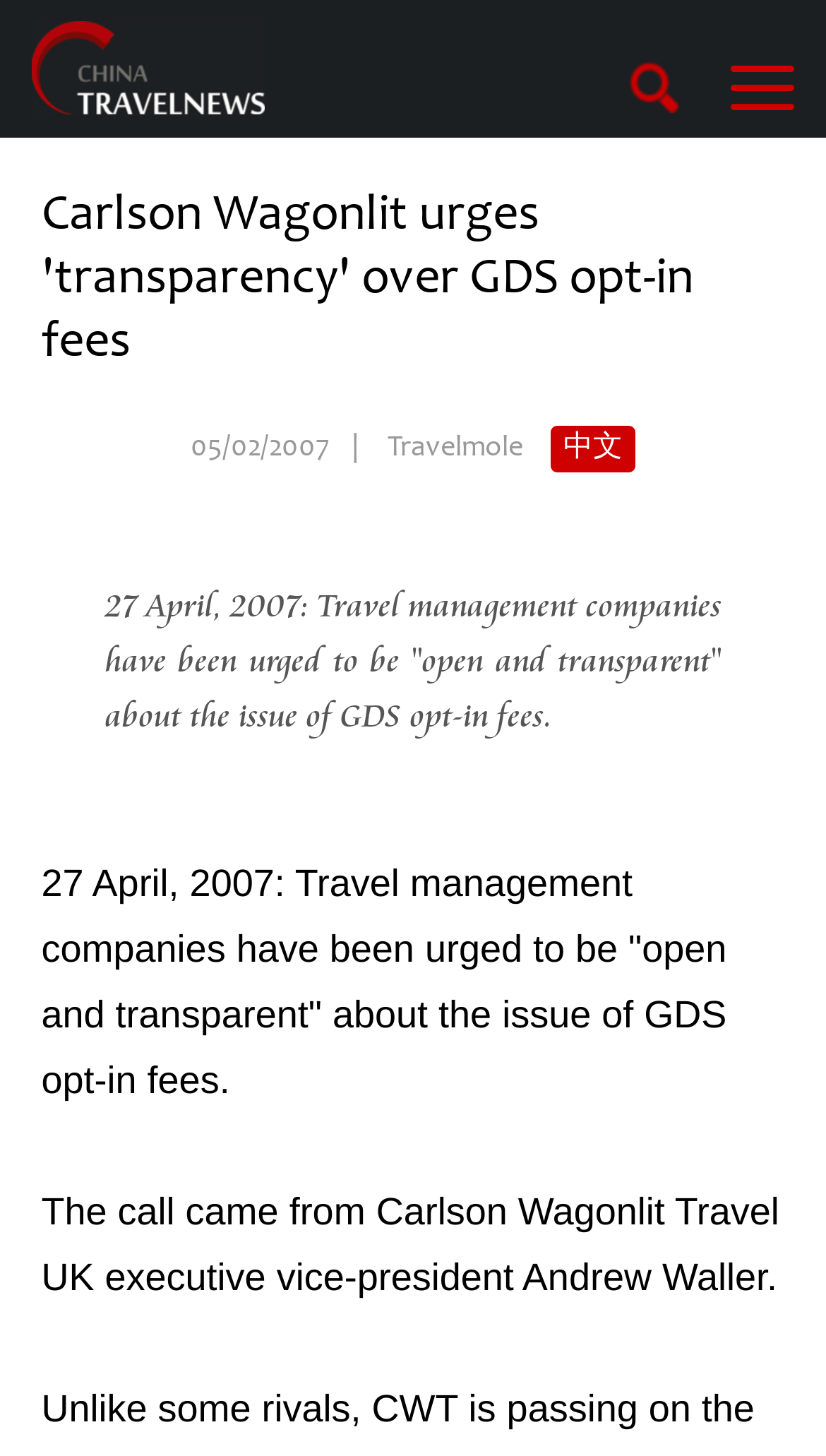Offer an in-depth caption of the entire webpage.

The webpage is an article from China Travel News, with the title "Carlson Wagonlit urges 'transparency' over GDS opt-in fees" prominently displayed at the top. Below the title, there is a horizontal line with a date "05/02/2007" on the left, a vertical bar in the middle, and the source "Travelmole" on the right. 

To the top right of the title, there is a link to a Chinese version of the article, denoted by the text "中文". 

The main content of the article starts with a summary sentence, "27 April, 2007: Travel management companies have been urged to be "open and transparent" about the issue of GDS opt-in fees." This sentence is positioned near the top of the page, slightly below the title and the horizontal line. 

The article continues with a paragraph of text, "The call came from Carlson Wagonlit Travel UK executive vice-president Andrew Waller." This paragraph is located at the bottom half of the page, below the summary sentence. 

At the very top of the page, there is a heading "China Travel News" with a corresponding image, which serves as the logo of the news website.